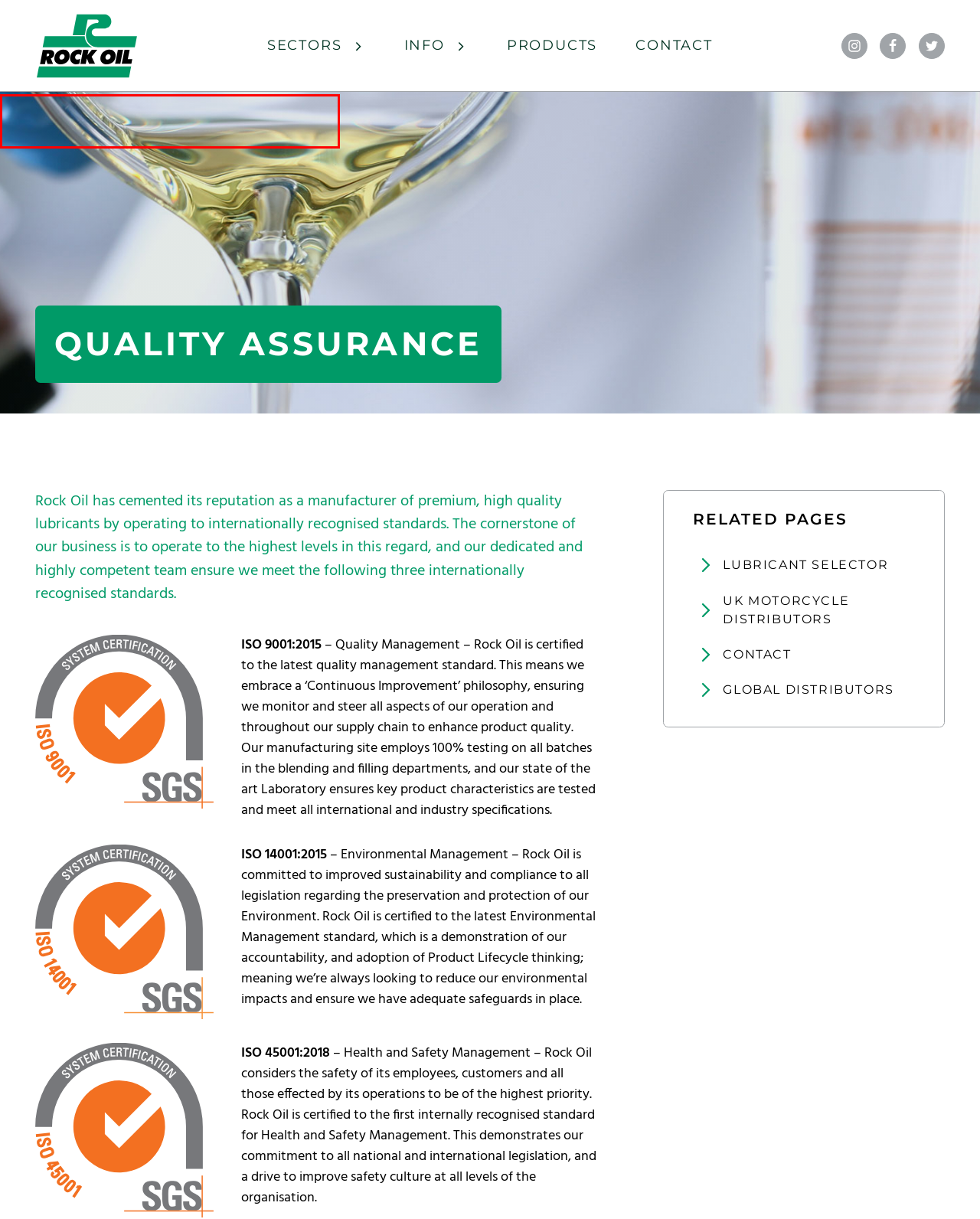Consider the screenshot of a webpage with a red bounding box around an element. Select the webpage description that best corresponds to the new page after clicking the element inside the red bounding box. Here are the candidates:
A. Motorcycle - Rock Oil
B. UK Motorcycle Distributors - Rock Oil
C. Commercial Fleet Lubricants - Rock Oil
D. Mining Equipment Lubricants - Rock Oil
E. Horticultural - Rock Oil
F. Automotive Lubricants - Rock Oil
G. Motorsport - Rock Oil
H. Agricultural Lubricants - Rock Oil

F